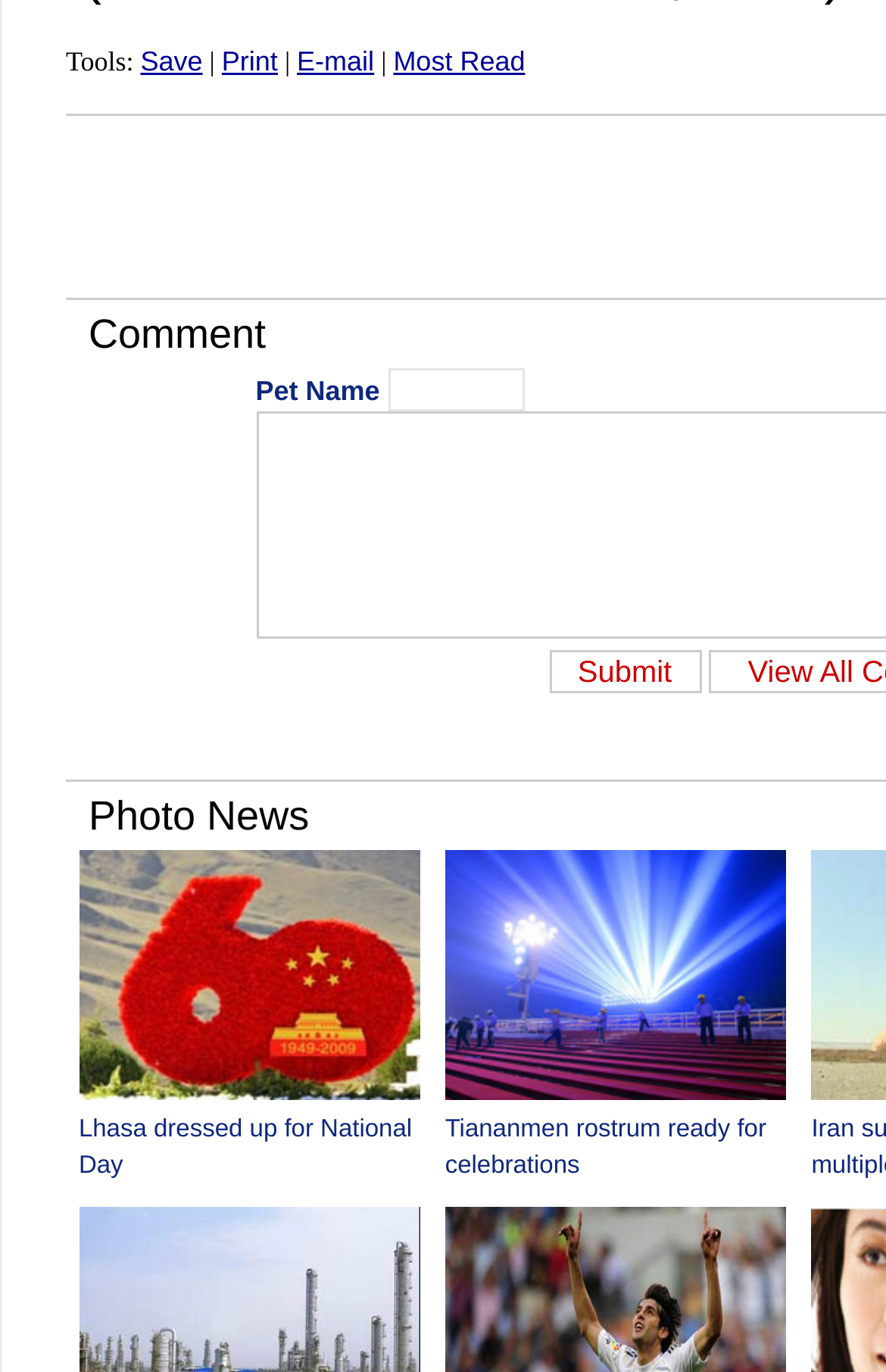Is there a separator between 'E-mail' and 'Most Read' links?
Refer to the screenshot and answer in one word or phrase.

Yes